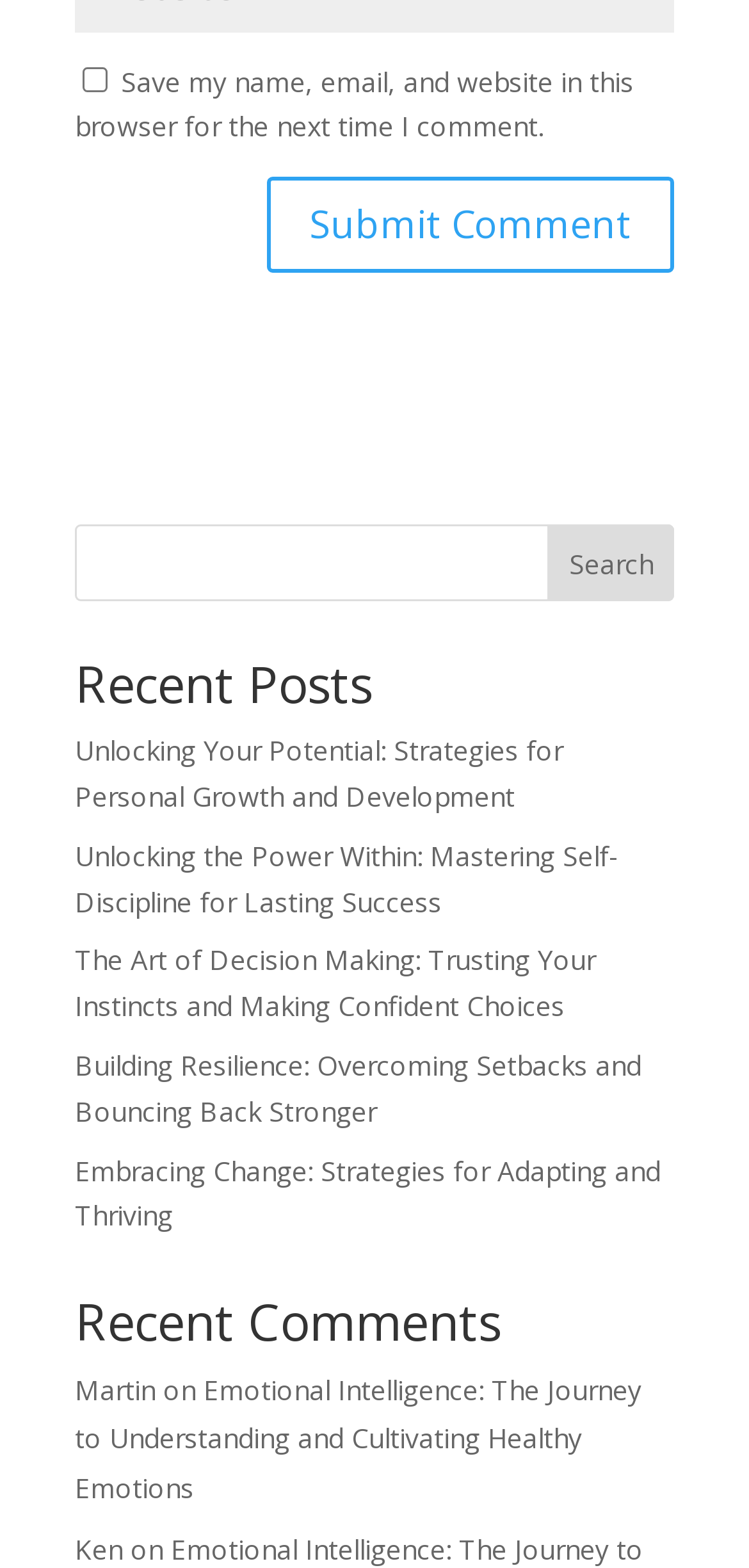Indicate the bounding box coordinates of the element that must be clicked to execute the instruction: "Submit a comment". The coordinates should be given as four float numbers between 0 and 1, i.e., [left, top, right, bottom].

[0.356, 0.113, 0.9, 0.174]